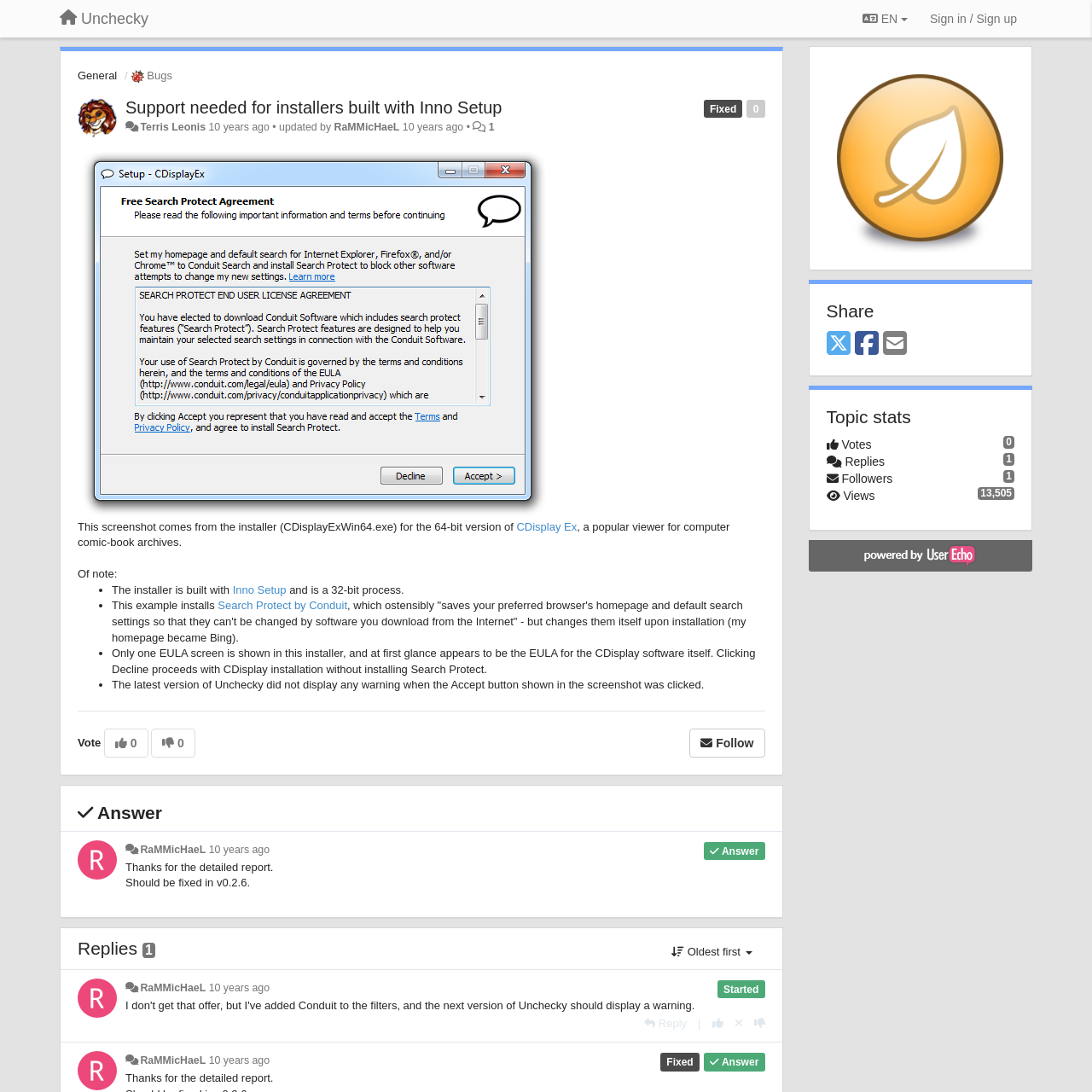How many replies are there to the topic? Look at the image and give a one-word or short phrase answer.

1